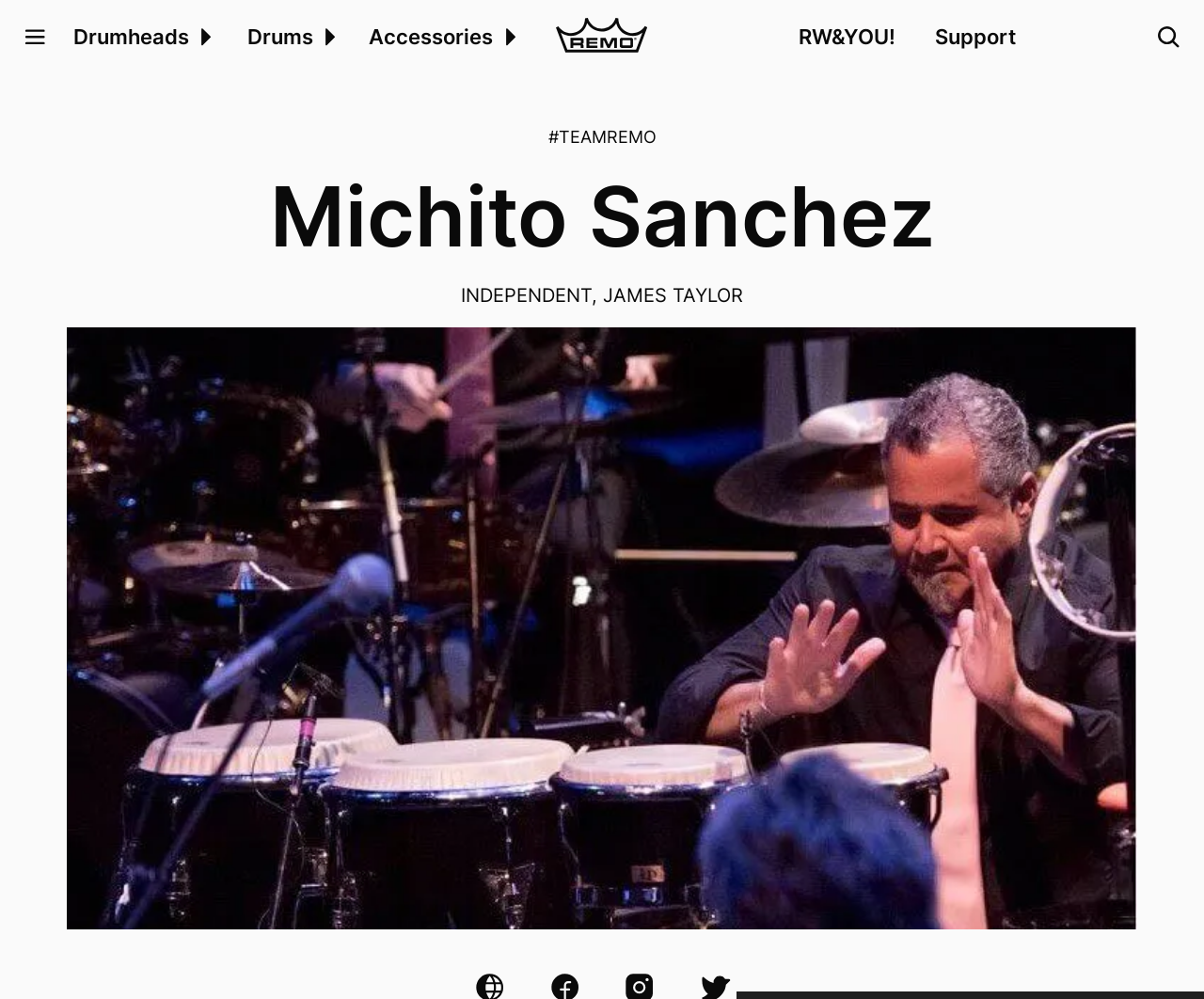Give a concise answer using one word or a phrase to the following question:
What is the third menu item?

Accessories